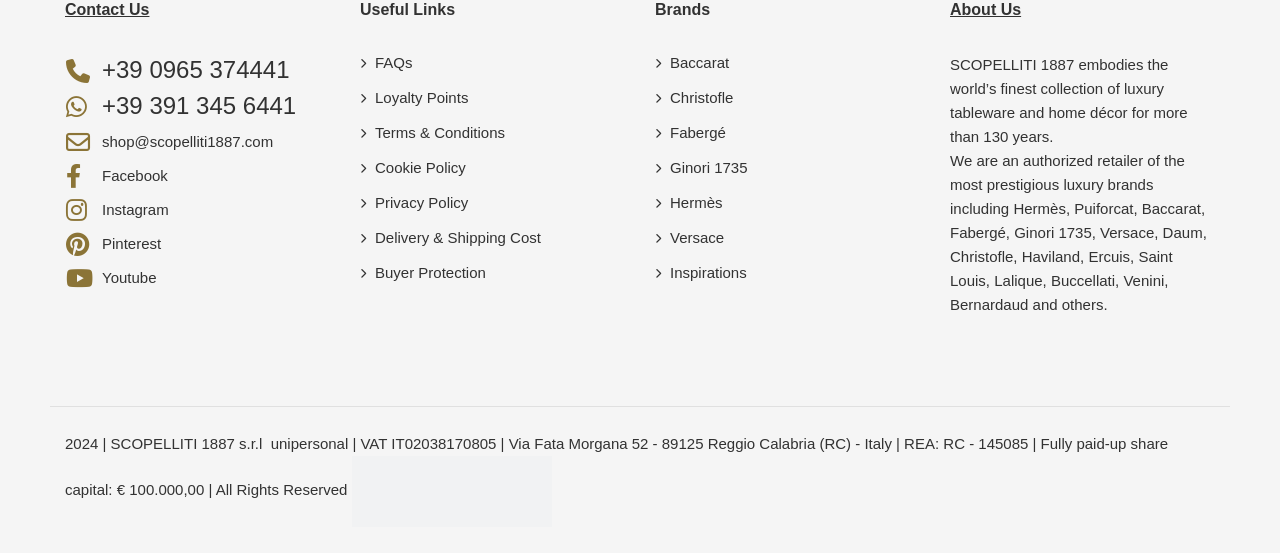Give a concise answer using one word or a phrase to the following question:
What is the address of the company?

Via Fata Morgana 52 - 89125 Reggio Calabria (RC) - Italy